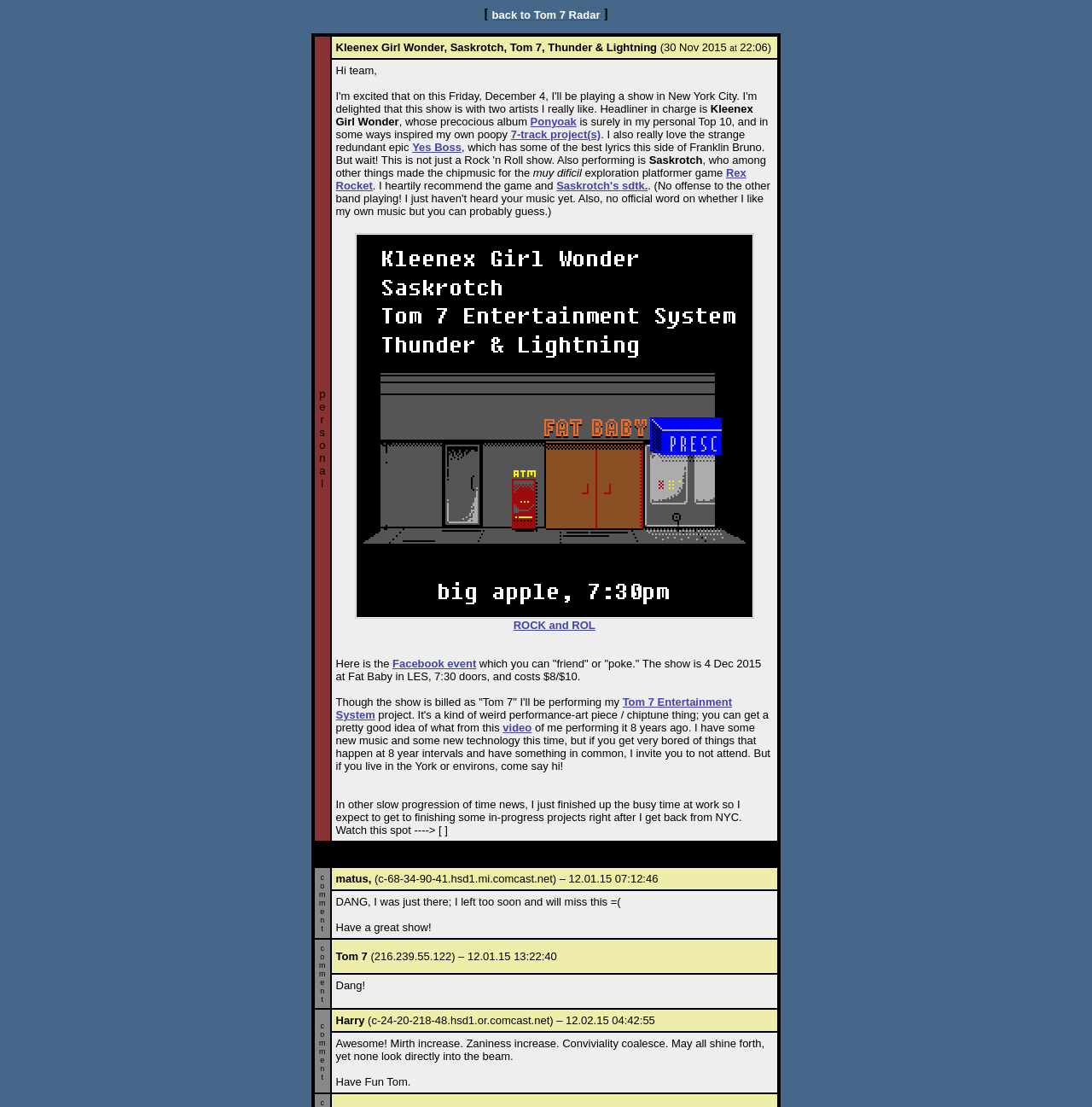Given the element description, predict the bounding box coordinates in the format (top-left x, top-left y, bottom-right x, bottom-right y). Make sure all values are between 0 and 1. Here is the element description: Rex Rocket

[0.307, 0.15, 0.683, 0.173]